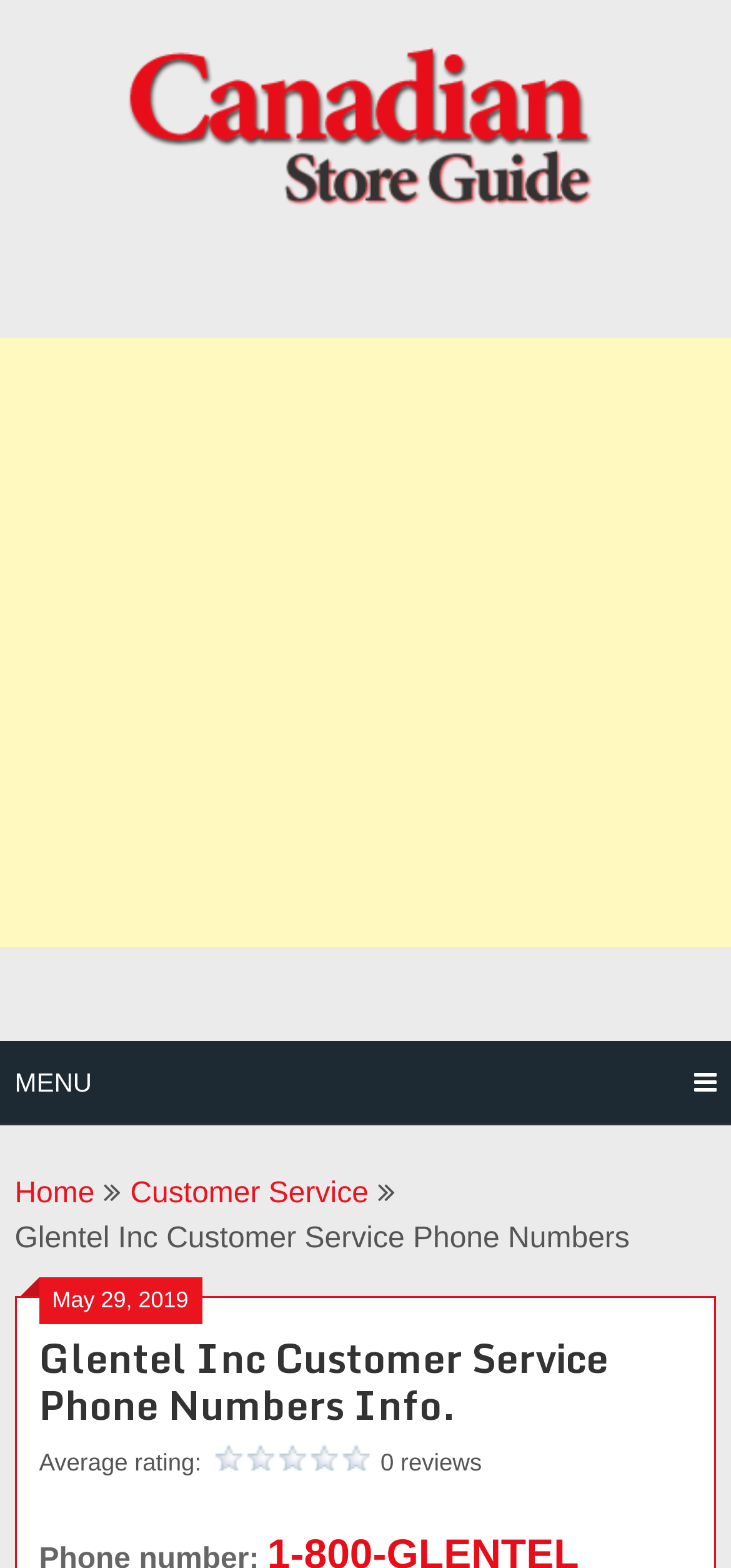Offer an extensive depiction of the webpage and its key elements.

The webpage is about Glentel Inc's customer service, providing various contact information and details. At the top left corner, there is a logo of Glentel Inc, accompanied by a link to the logo. Below the logo, there is a large advertisement iframe that spans the entire width of the page.

On the top right corner, there is a menu link with a dropdown icon. When clicked, it reveals two links: "Home" and "Customer Service". Below the menu, there is a heading that reads "Glentel Inc Customer Service Phone Numbers" followed by a subheading with the date "May 29, 2019".

The main content of the page is a section titled "Glentel Inc Customer Service Phone Numbers Info." which provides detailed information about the company's customer service. This section is located below the heading and subheading. There is also a rating section that displays an average rating and the number of reviews, which is currently zero.

Overall, the webpage is organized with clear headings and concise text, making it easy to navigate and find the desired information about Glentel Inc's customer service.